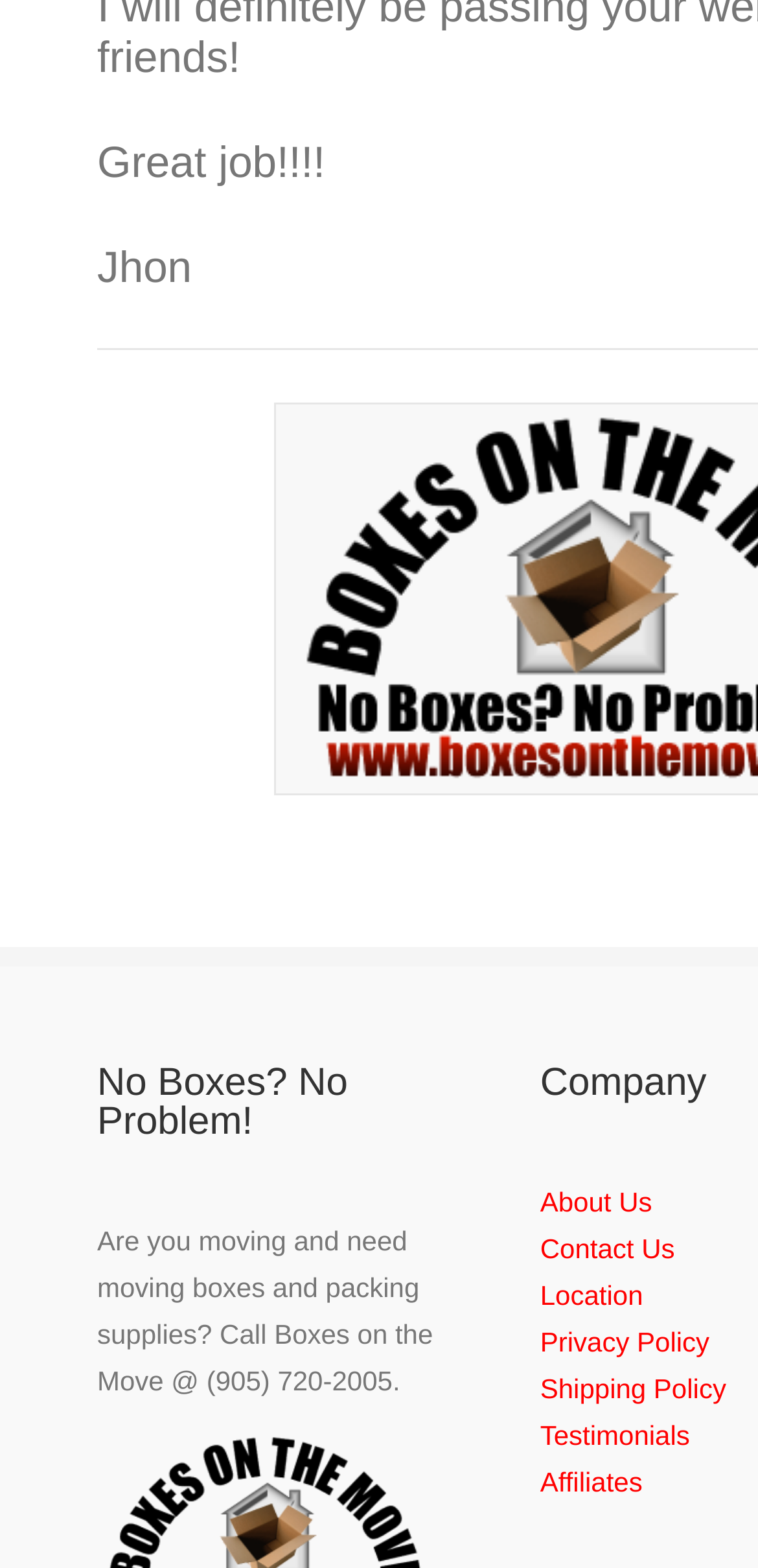Identify the bounding box coordinates of the HTML element based on this description: "Location".

[0.713, 0.816, 0.848, 0.835]